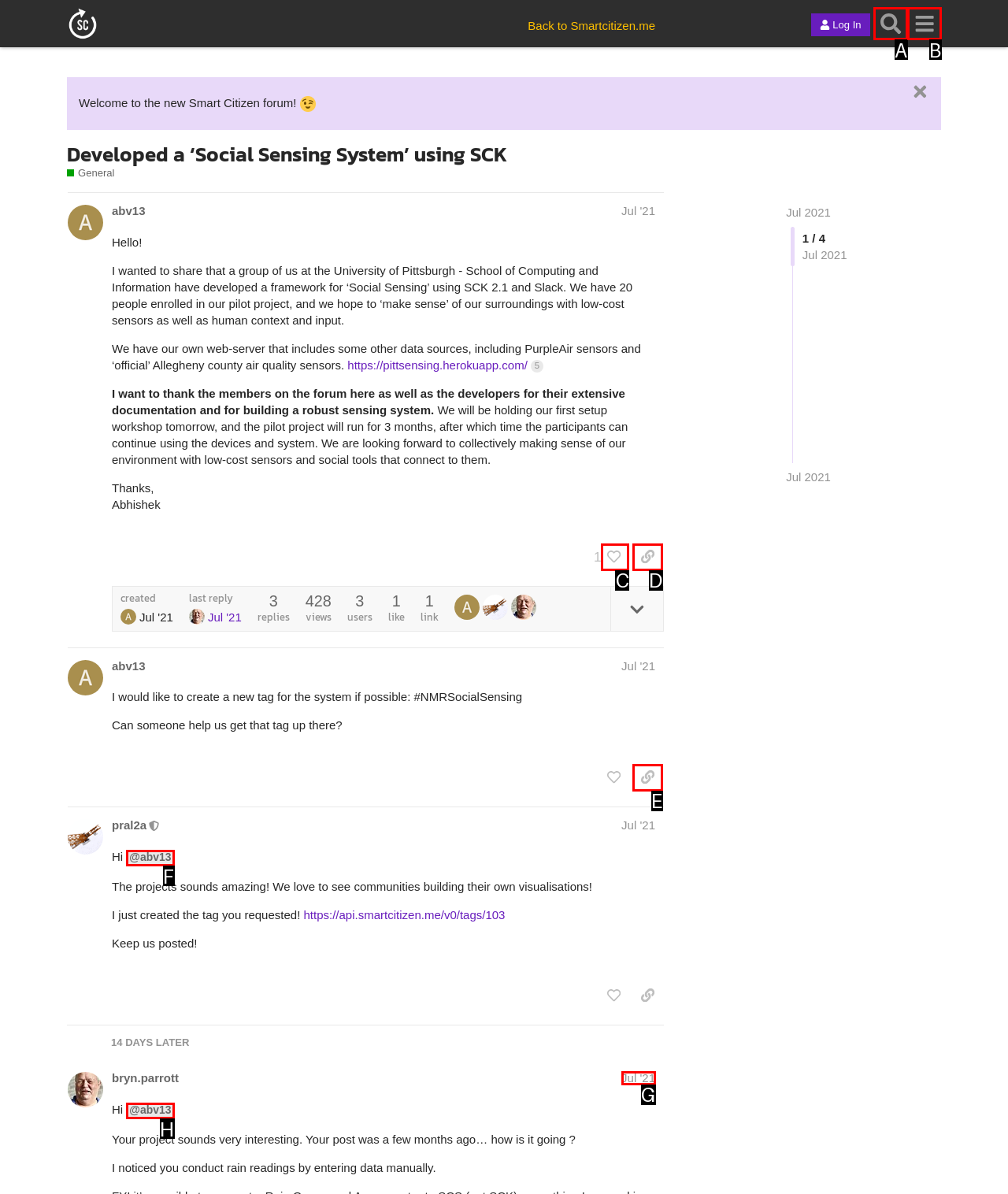Determine the HTML element that aligns with the description: parent_node: 1 title="like this post"
Answer by stating the letter of the appropriate option from the available choices.

C